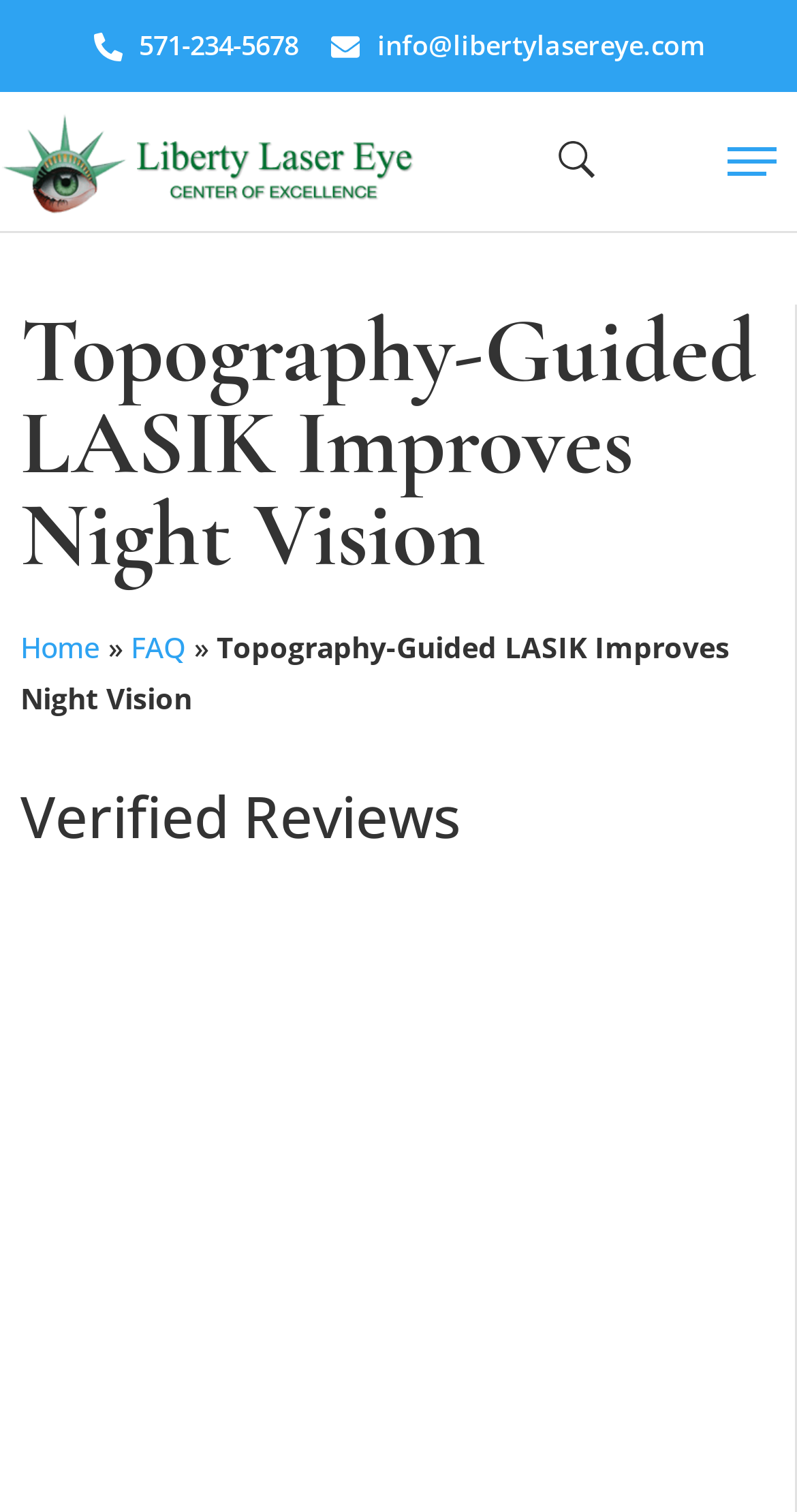Utilize the details in the image to give a detailed response to the question: Is the image on the webpage to the right of the heading?

I compared the bounding box coordinates of the image element with the heading element. The image element has a bounding box coordinate of [0.697, 0.092, 0.749, 0.119] and the heading element has a bounding box coordinate of [0.026, 0.202, 0.972, 0.384]. Since the x1 value of the image element is greater than the x1 value of the heading element, the image is to the right of the heading.